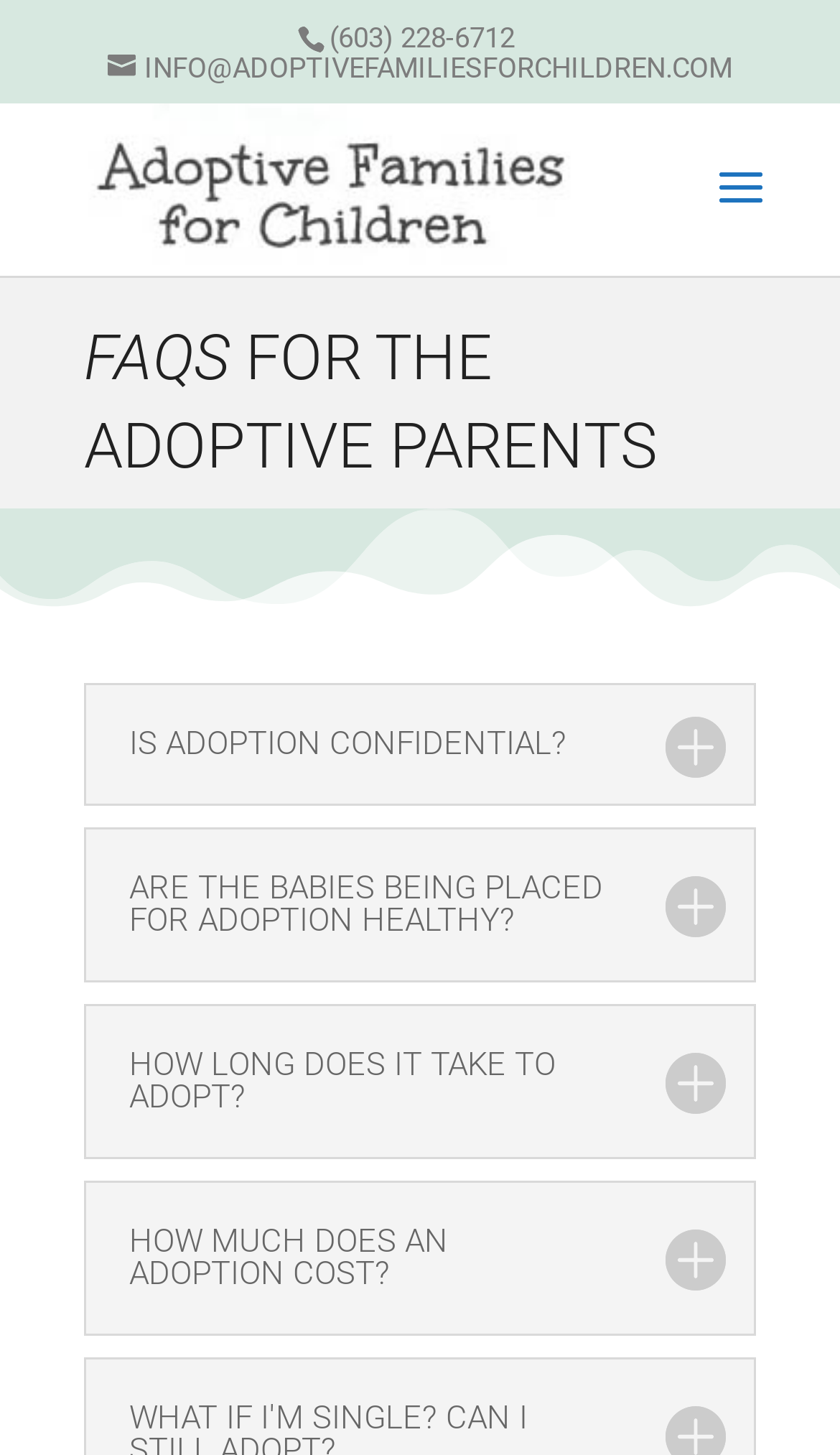Deliver a detailed narrative of the webpage's visual and textual elements.

The webpage is about FAQs for adoptive parents, specifically related to Adoptive Families for Children. At the top, there are three links: a phone number, an email address, and the organization's name, which is also accompanied by an image of the organization's logo. 

Below the top links, there is a main heading "FAQS FOR THE ADOPTIVE PARENTS" that spans across the page. Underneath this heading, there are four subheadings, each with a question related to adoption, such as "IS ADOPTION CONFIDENTIAL?", "ARE THE BABIES BEING PLACED FOR ADOPTION HEALTHY?", "HOW LONG DOES IT TAKE TO ADOPT?", and "HOW MUCH DOES AN ADOPTION COST?". These subheadings are aligned to the left and stacked vertically, taking up most of the page's content area.